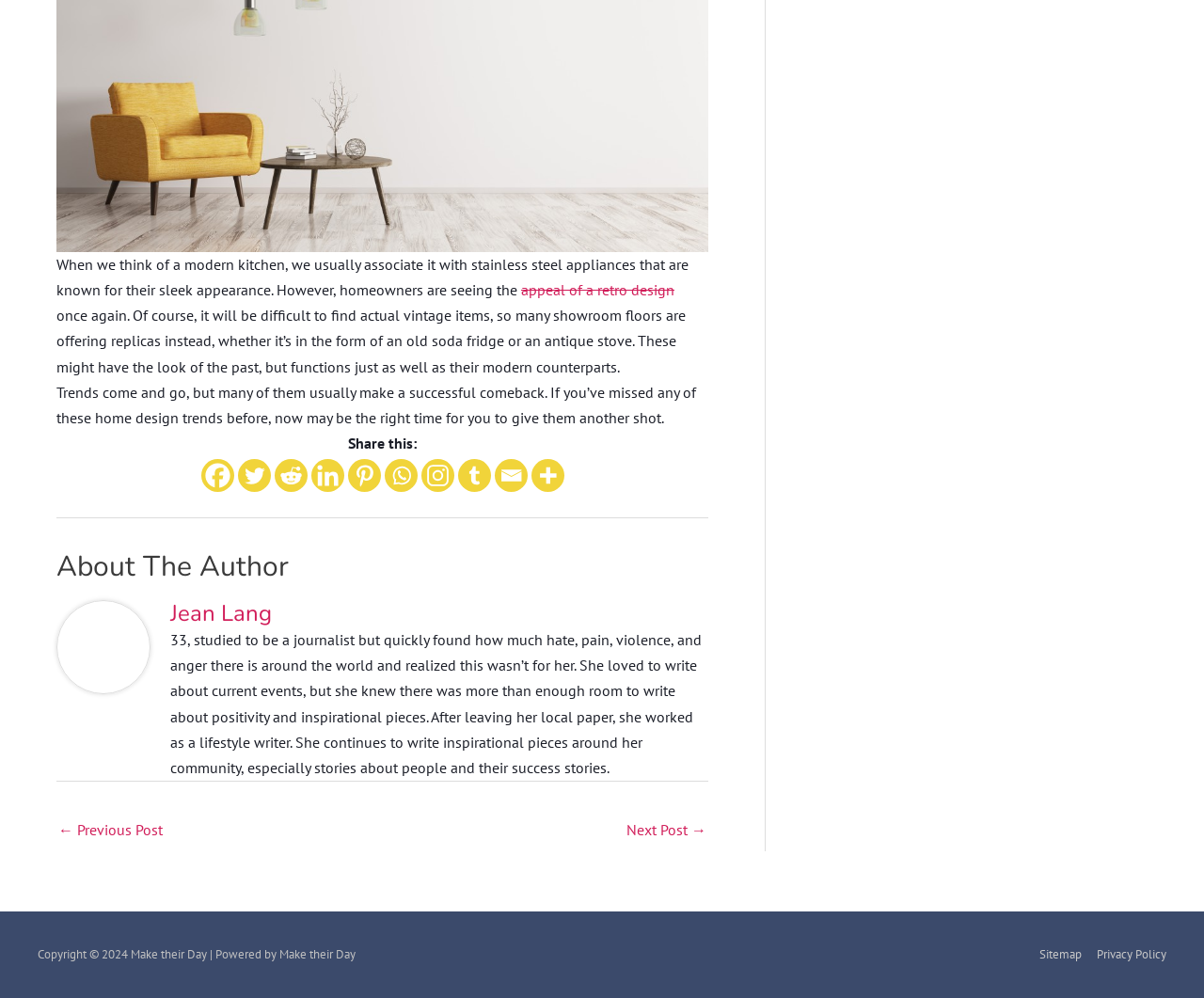Who is the author of the article?
Based on the screenshot, answer the question with a single word or phrase.

Jean Lang